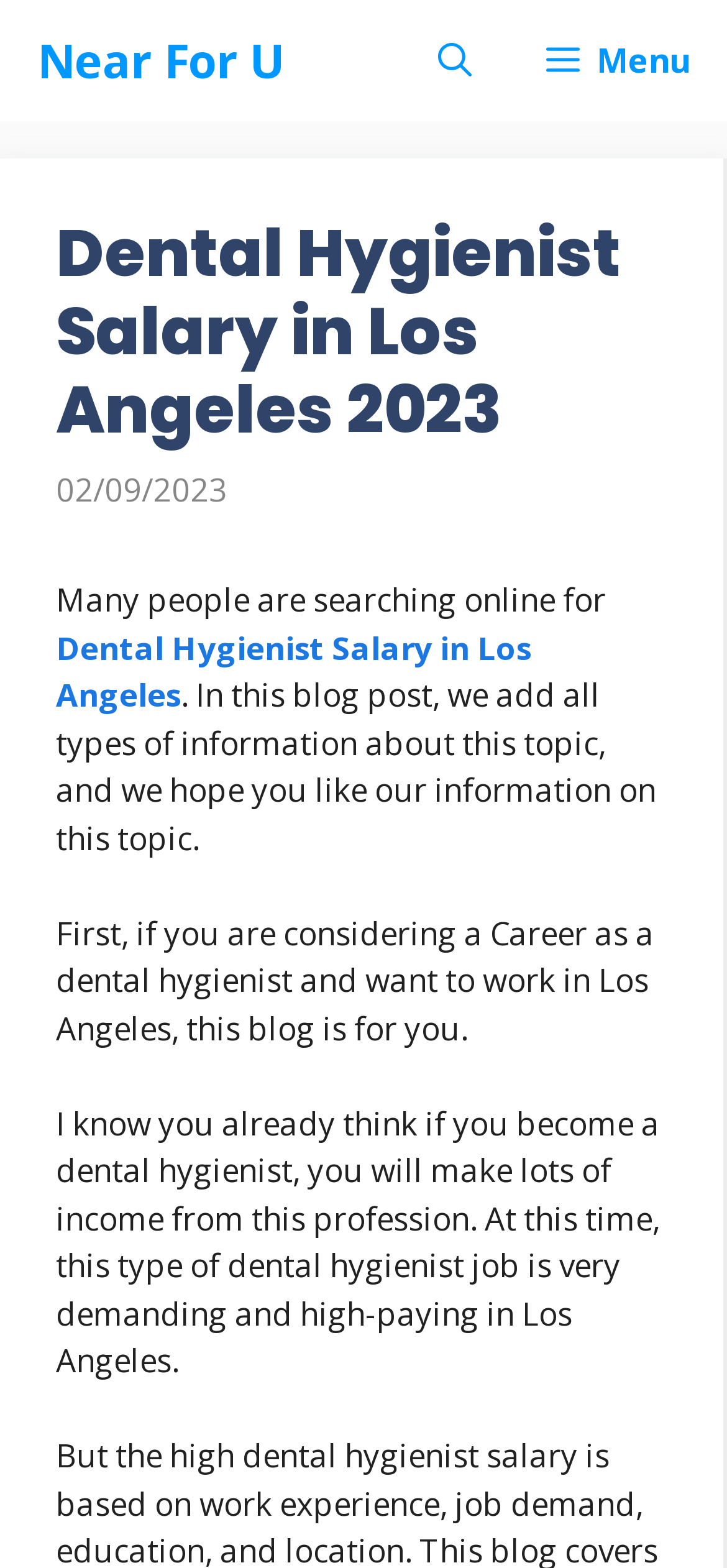Describe all visible elements and their arrangement on the webpage.

The webpage is about Dental Hygienist Salary in Los Angeles. At the top, there is a navigation bar with a link to "Near For U" on the left and a button to open a menu on the right. Below the navigation bar, there is a header section with a heading that matches the title of the webpage. The heading is accompanied by a timestamp, "02/09/2023", on the left.

Below the header, there is a paragraph of text that introduces the topic, stating that many people are searching online for Dental Hygienist Salary in Los Angeles and that the blog post aims to provide various types of information on this topic. The paragraph is followed by a link to the same topic, "Dental Hygienist Salary in Los Angeles".

The webpage then continues with two more paragraphs of text. The first paragraph discusses the career prospects of a dental hygienist in Los Angeles, stating that the blog is intended for those considering a career in this field. The second paragraph elaborates on the high demand and lucrative nature of dental hygienist jobs in Los Angeles.